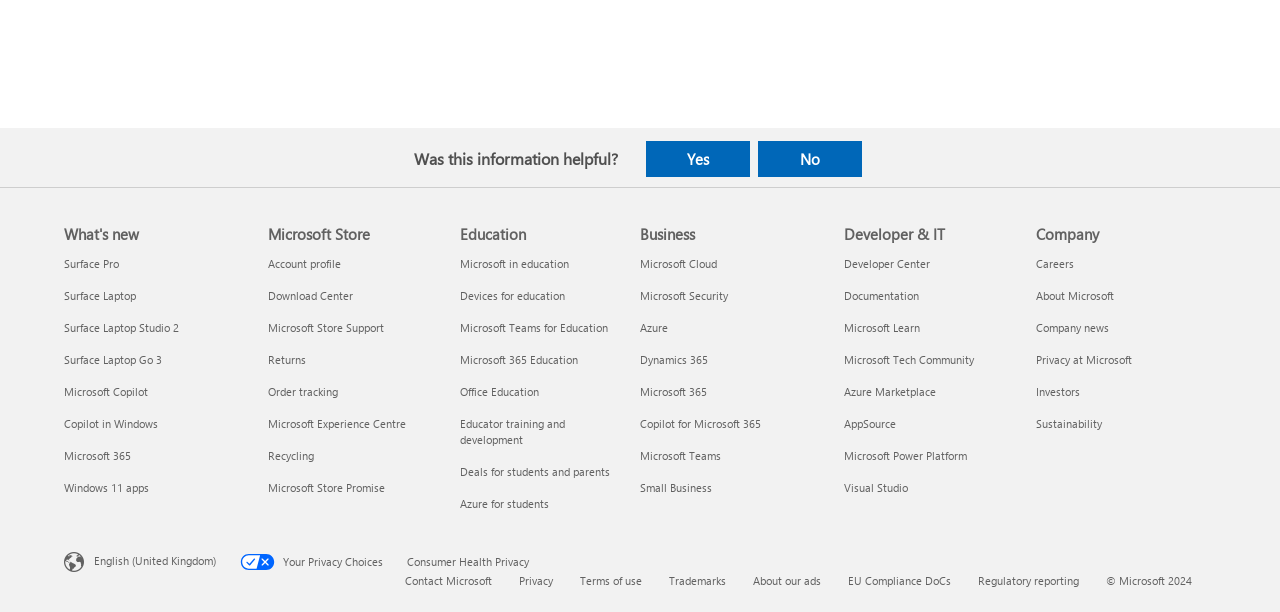Find the bounding box coordinates of the element to click in order to complete the given instruction: "Click Yes to indicate the information was helpful."

[0.504, 0.23, 0.586, 0.289]